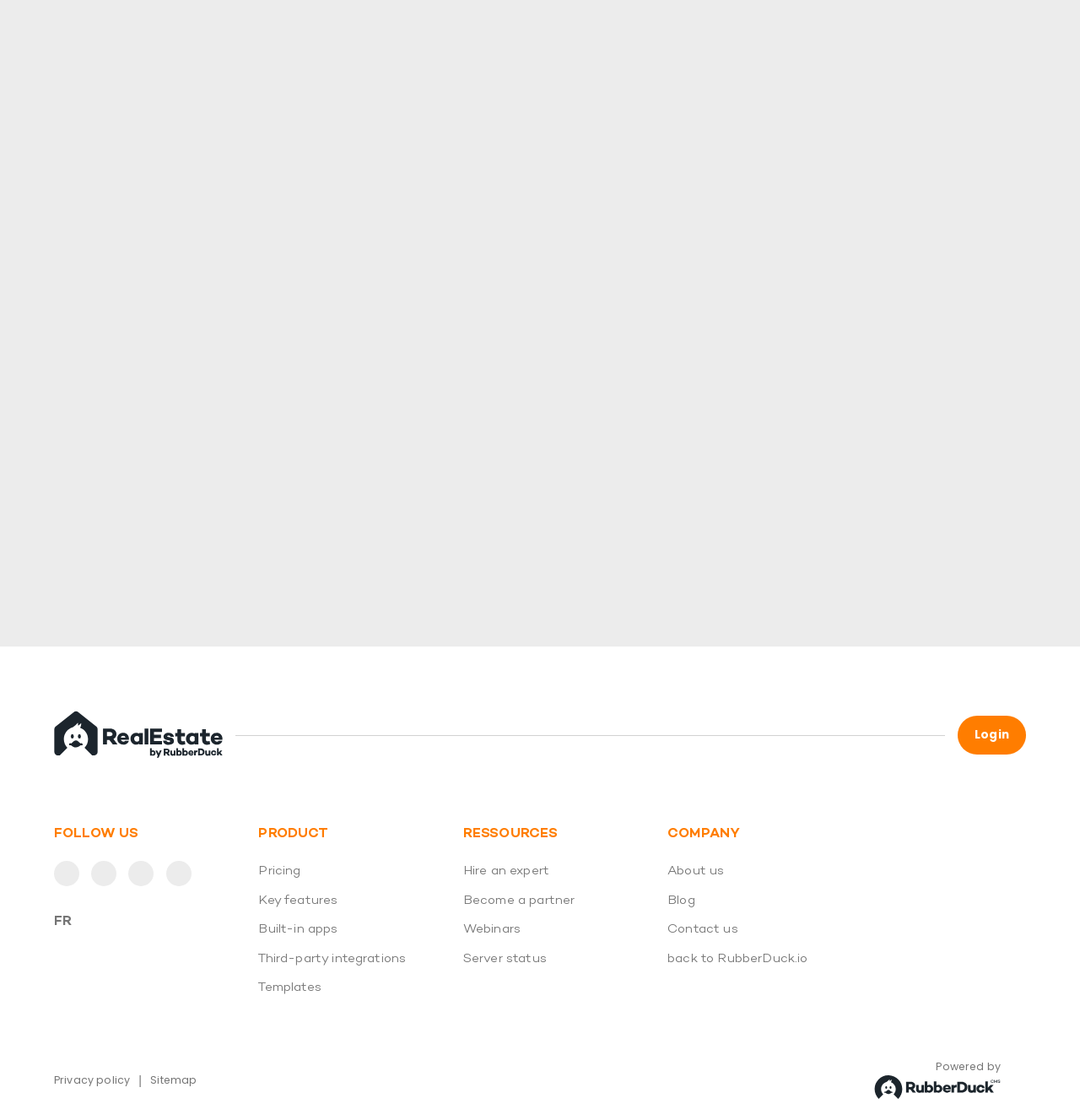Please give a concise answer to this question using a single word or phrase: 
What is the name of the company?

RubberDuck